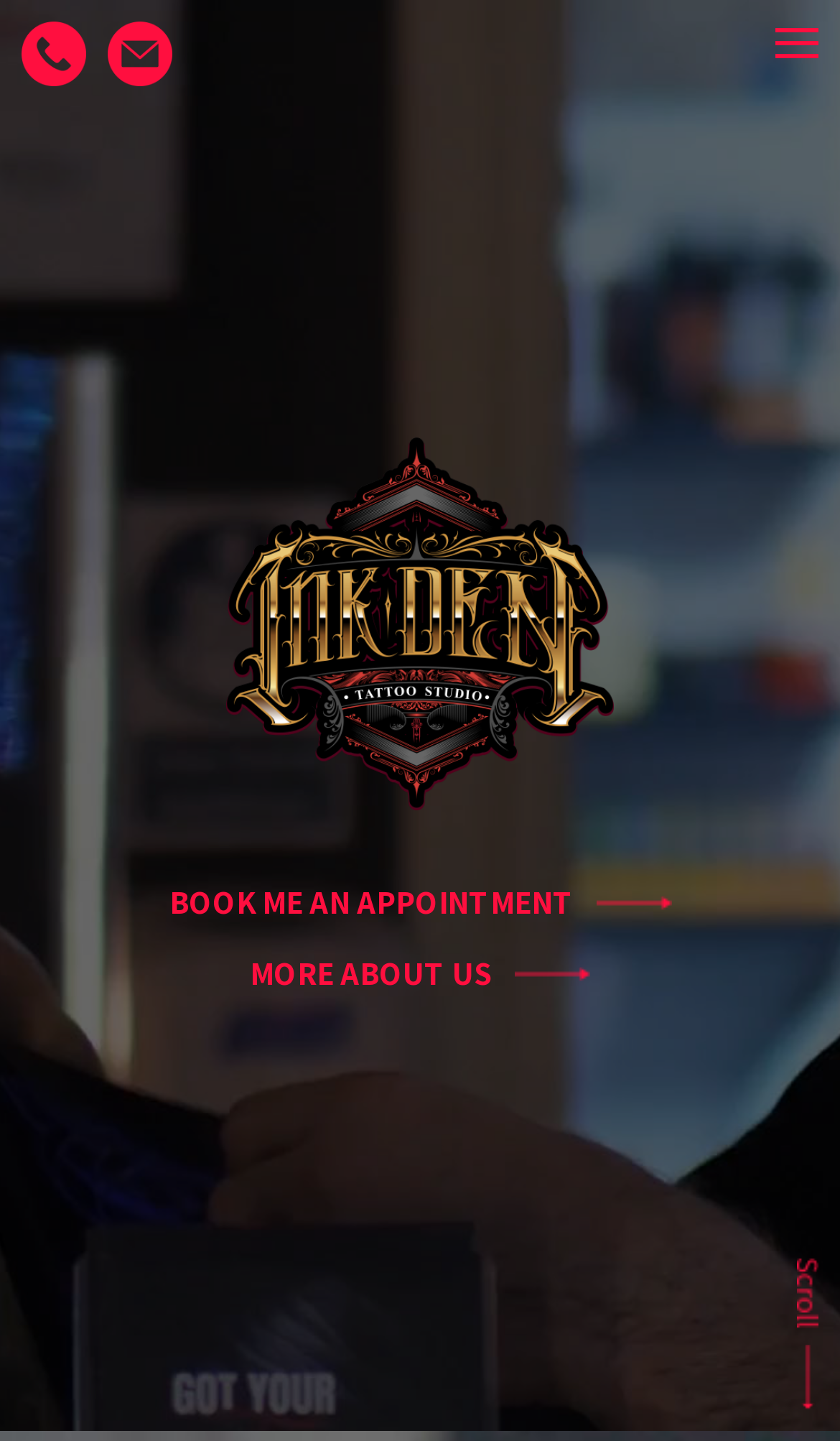Extract the bounding box coordinates for the UI element described by the text: "Artists". The coordinates should be in the form of [left, top, right, bottom] with values between 0 and 1.

[0.051, 0.266, 0.203, 0.308]